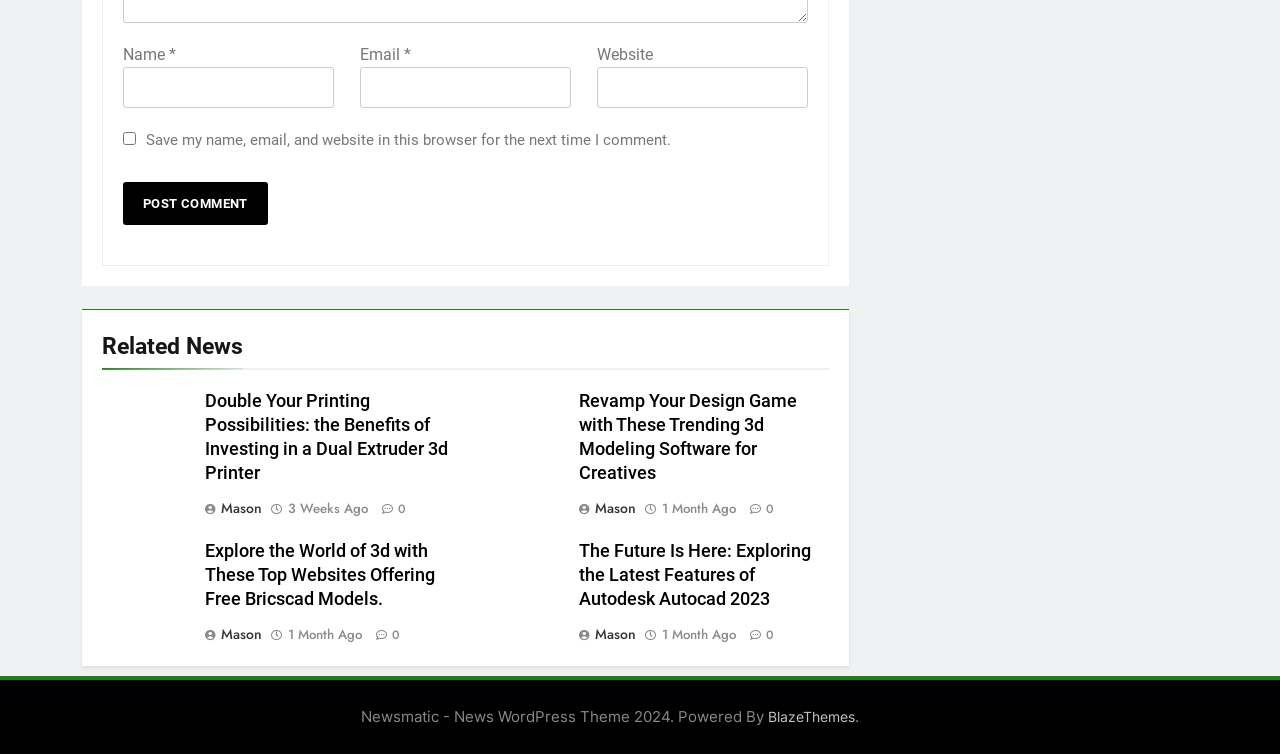Please determine the bounding box of the UI element that matches this description: name="et_pb_contact_email_0" placeholder="Email Address". The coordinates should be given as (top-left x, top-left y, bottom-right x, bottom-right y), with all values between 0 and 1.

None